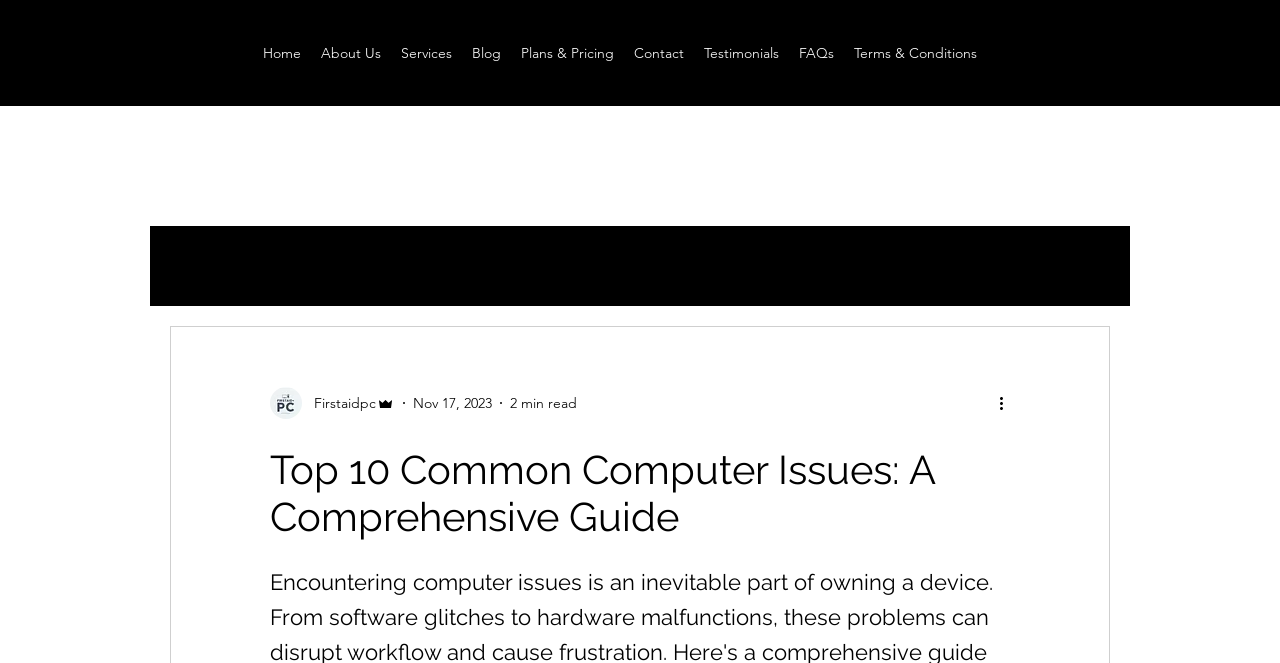What is the category of the current webpage?
Based on the content of the image, thoroughly explain and answer the question.

I determined the category of the current webpage by looking at the navigation menu at the top of the page, where it says 'blog' and lists several links related to blog posts.